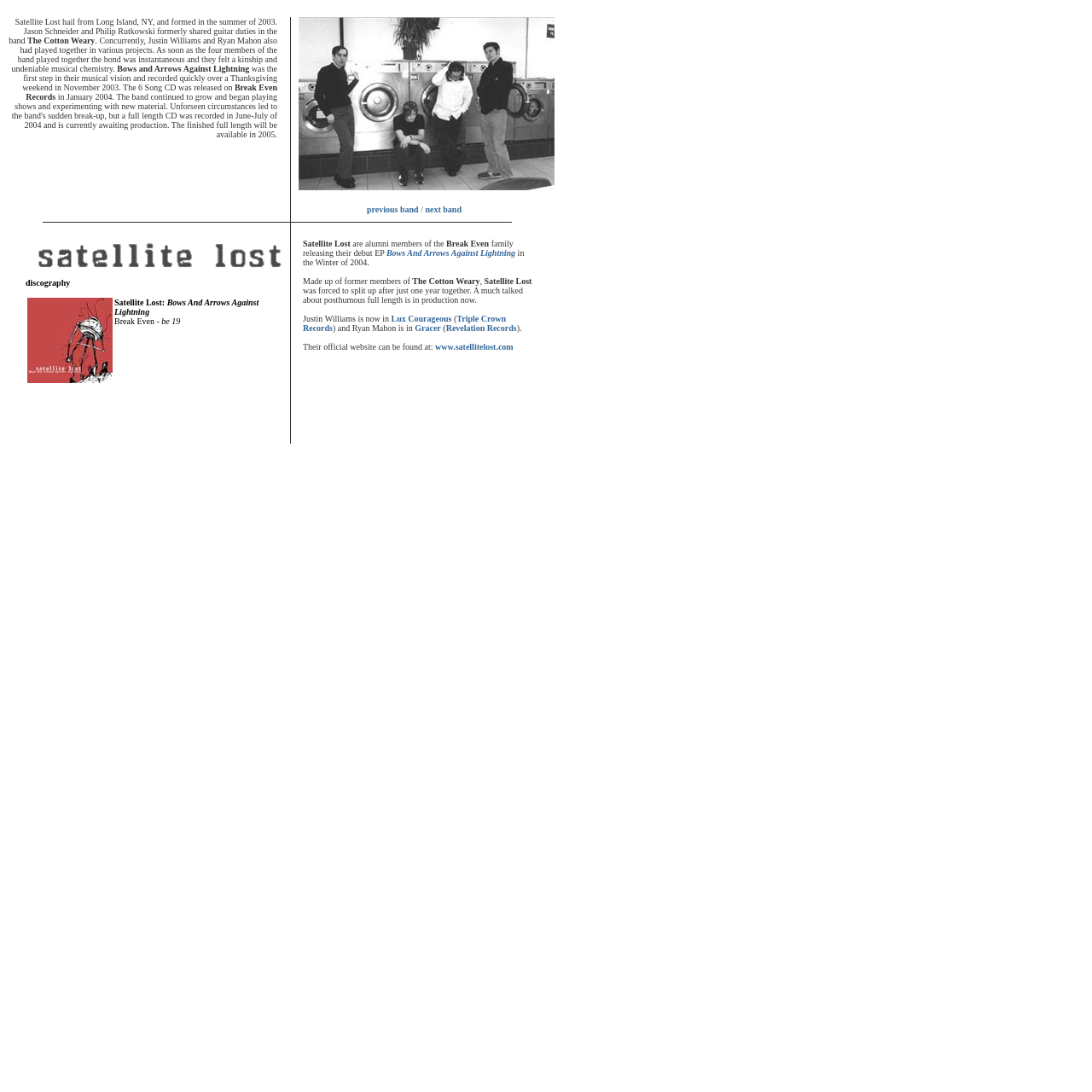Provide the bounding box coordinates of the HTML element this sentence describes: "Lux Courageous". The bounding box coordinates consist of four float numbers between 0 and 1, i.e., [left, top, right, bottom].

[0.358, 0.288, 0.414, 0.296]